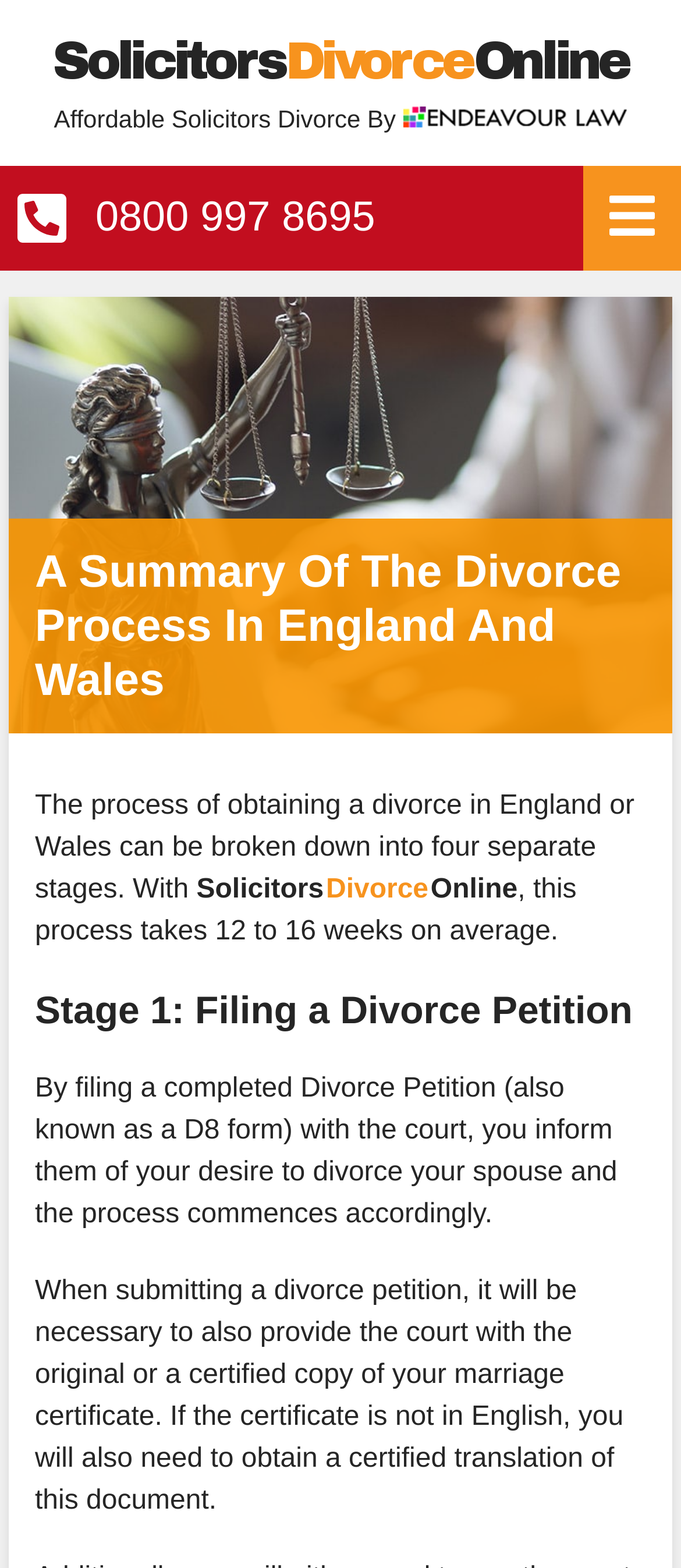Determine the main heading of the webpage and generate its text.

A Summary Of The Divorce Process In England And Wales